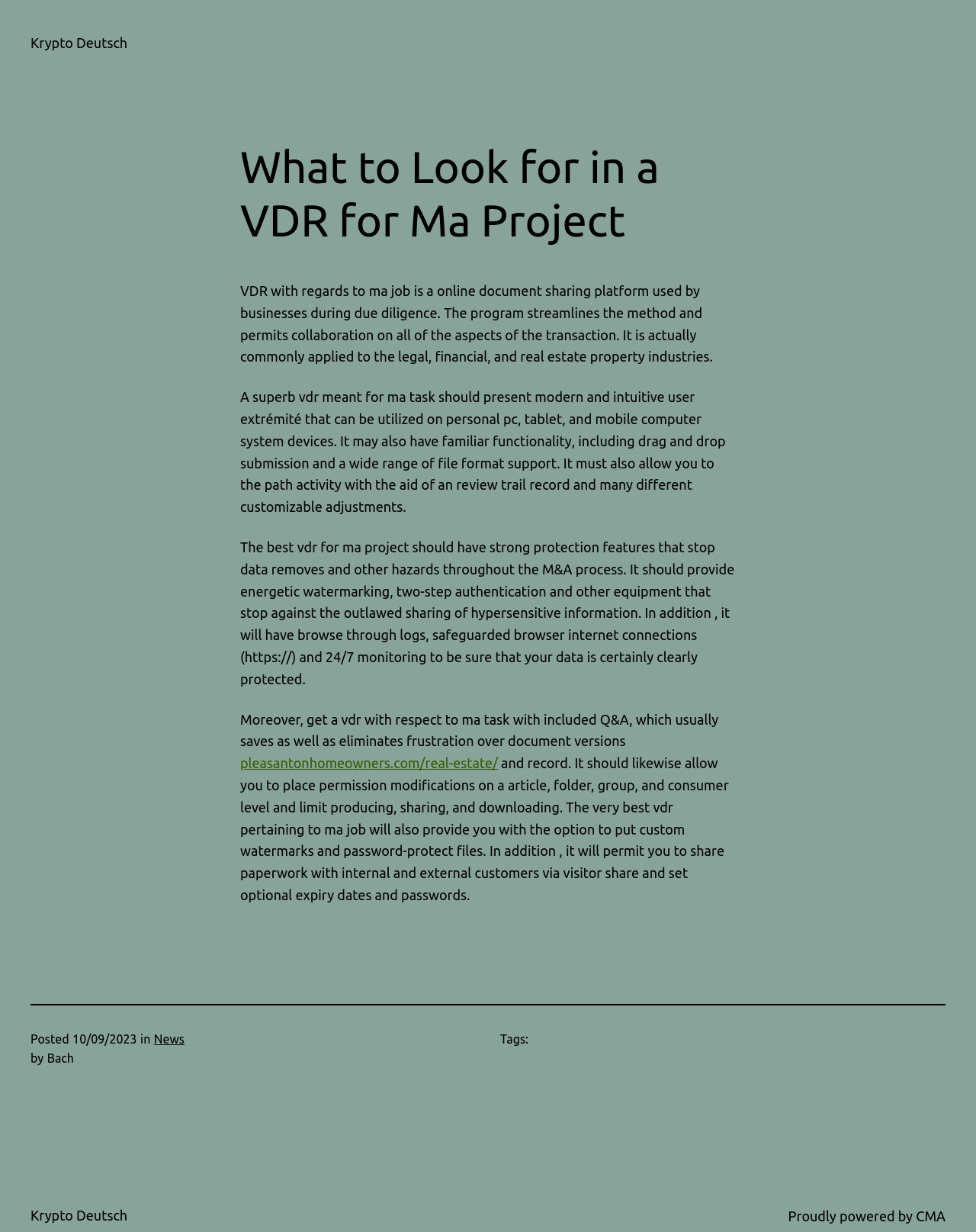For the following element description, predict the bounding box coordinates in the format (top-left x, top-left y, bottom-right x, bottom-right y). All values should be floating point numbers between 0 and 1. Description: pleasantonhomeowners.com/real-estate/

[0.246, 0.613, 0.51, 0.626]